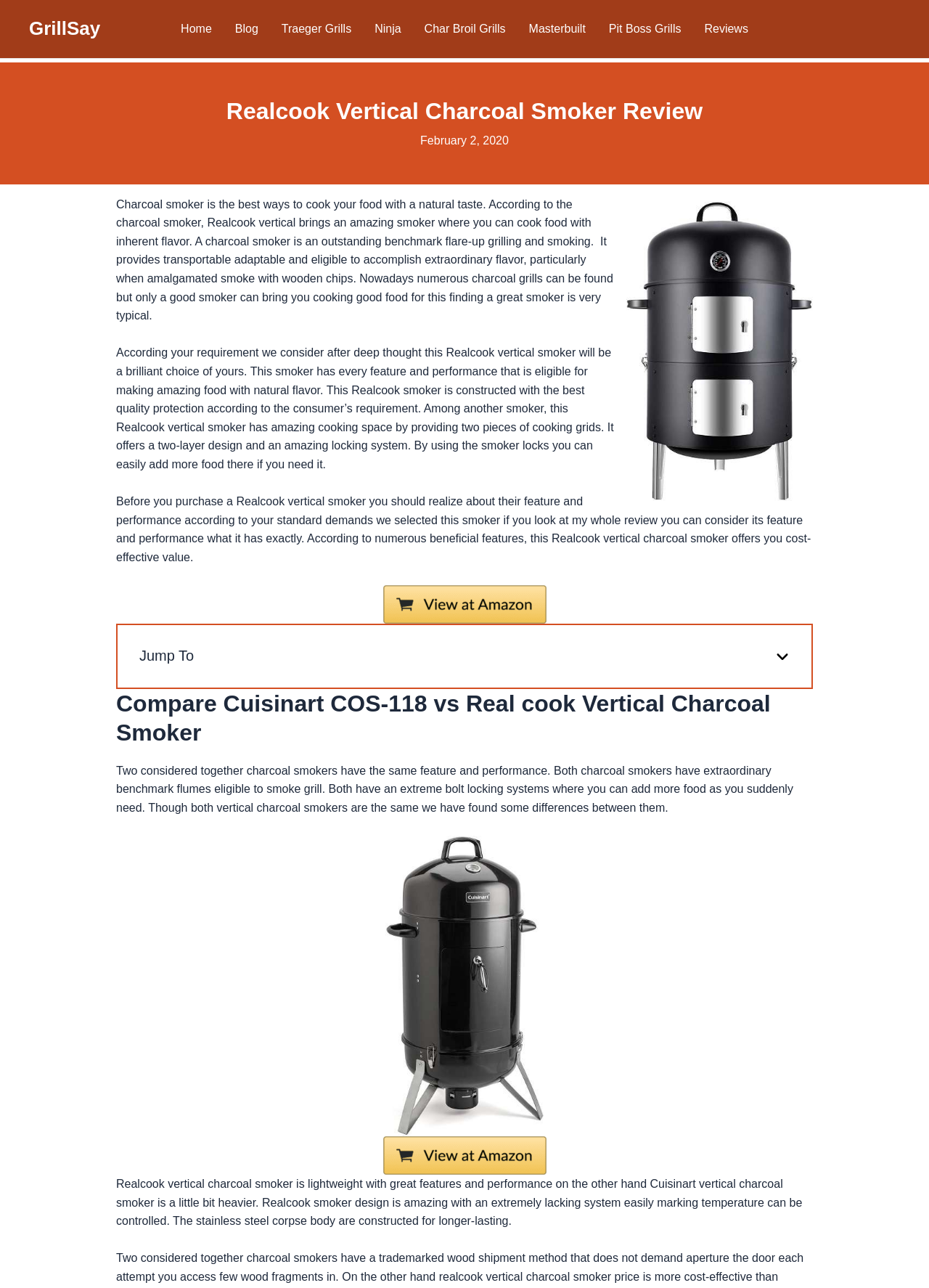Identify the bounding box of the HTML element described here: "Masterbuilt". Provide the coordinates as four float numbers between 0 and 1: [left, top, right, bottom].

[0.557, 0.0, 0.643, 0.045]